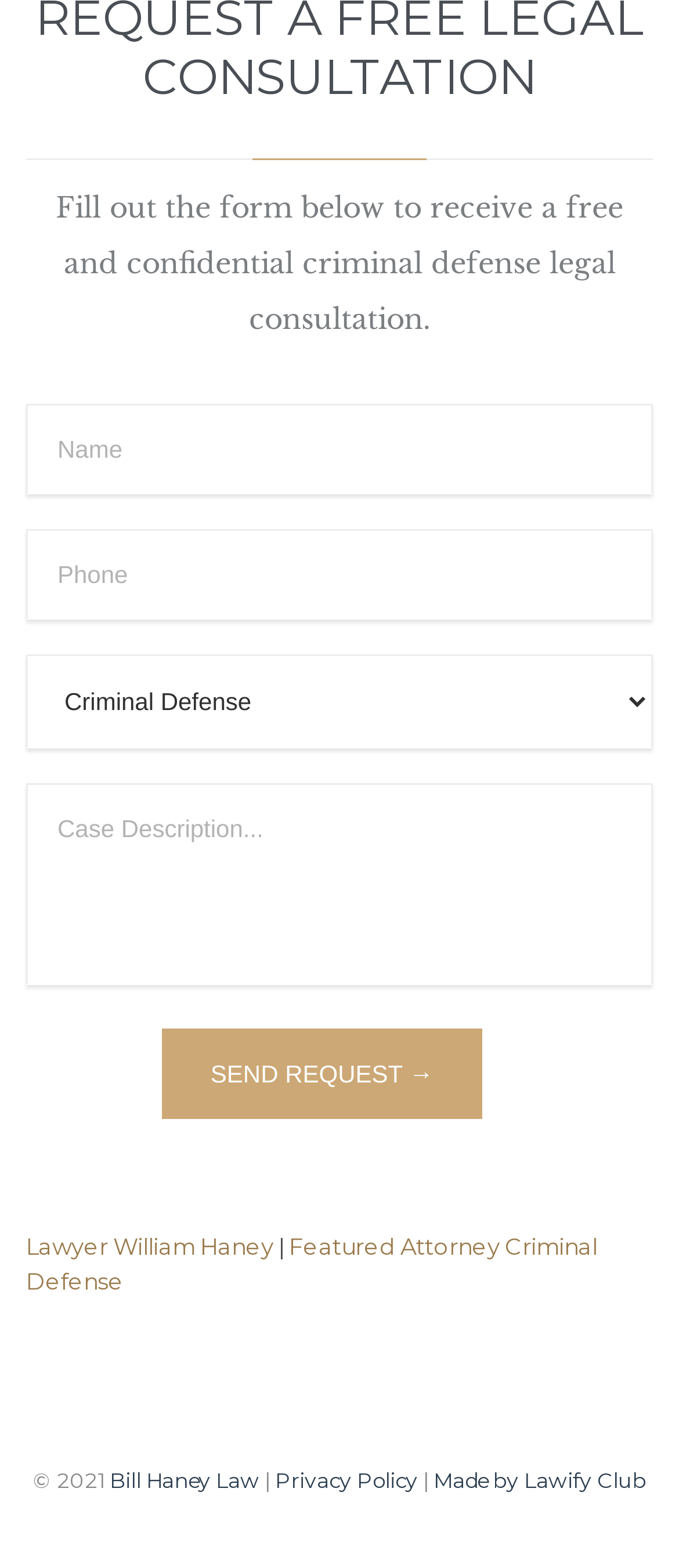Find and indicate the bounding box coordinates of the region you should select to follow the given instruction: "Click the SEND REQUEST button".

[0.238, 0.655, 0.71, 0.714]